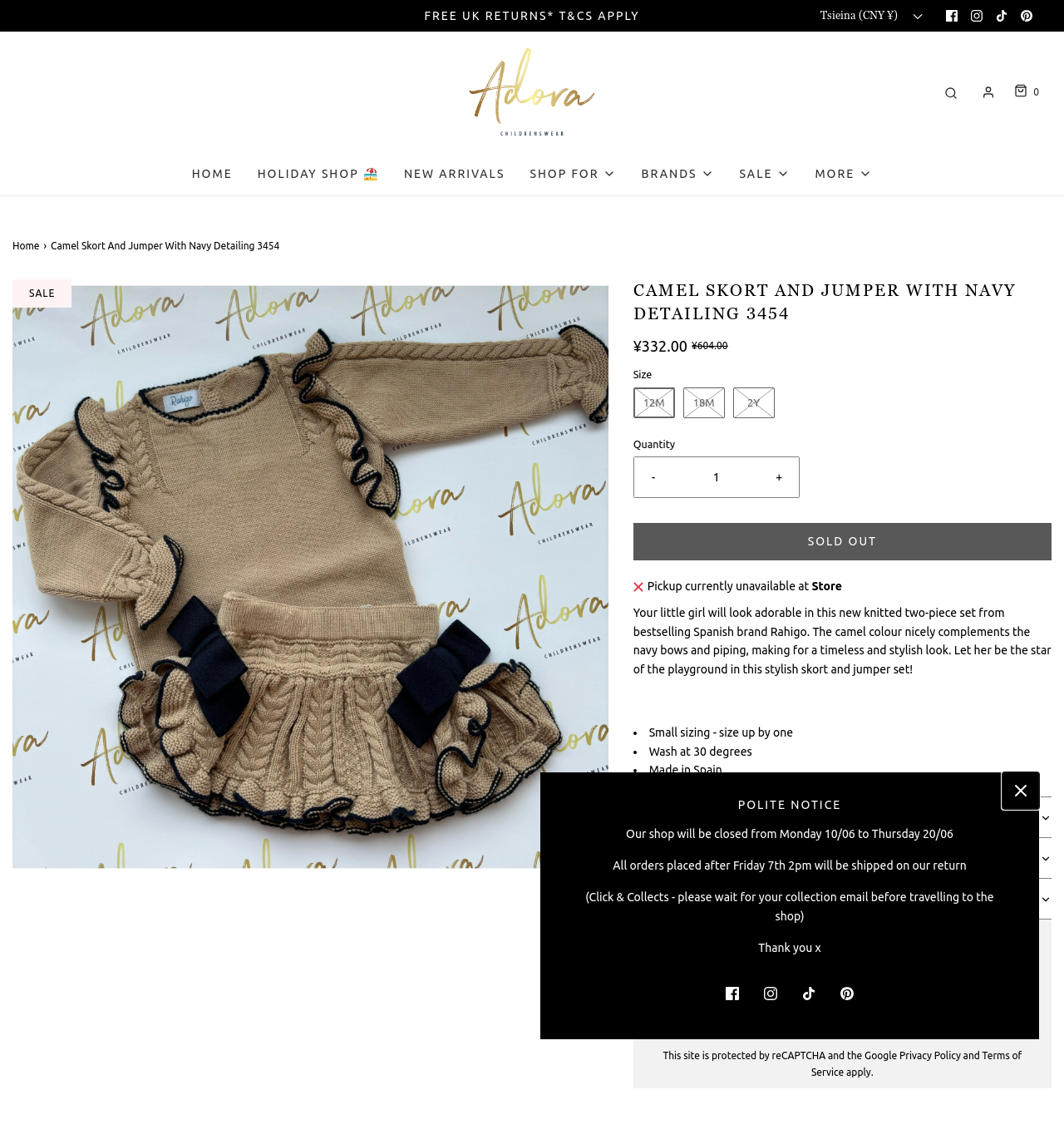Based on the image, provide a detailed response to the question:
What is the recommended washing temperature for the skort and jumper set?

According to the product description, the recommended washing temperature for the skort and jumper set is 30 degrees, which is indicated in the care instructions.